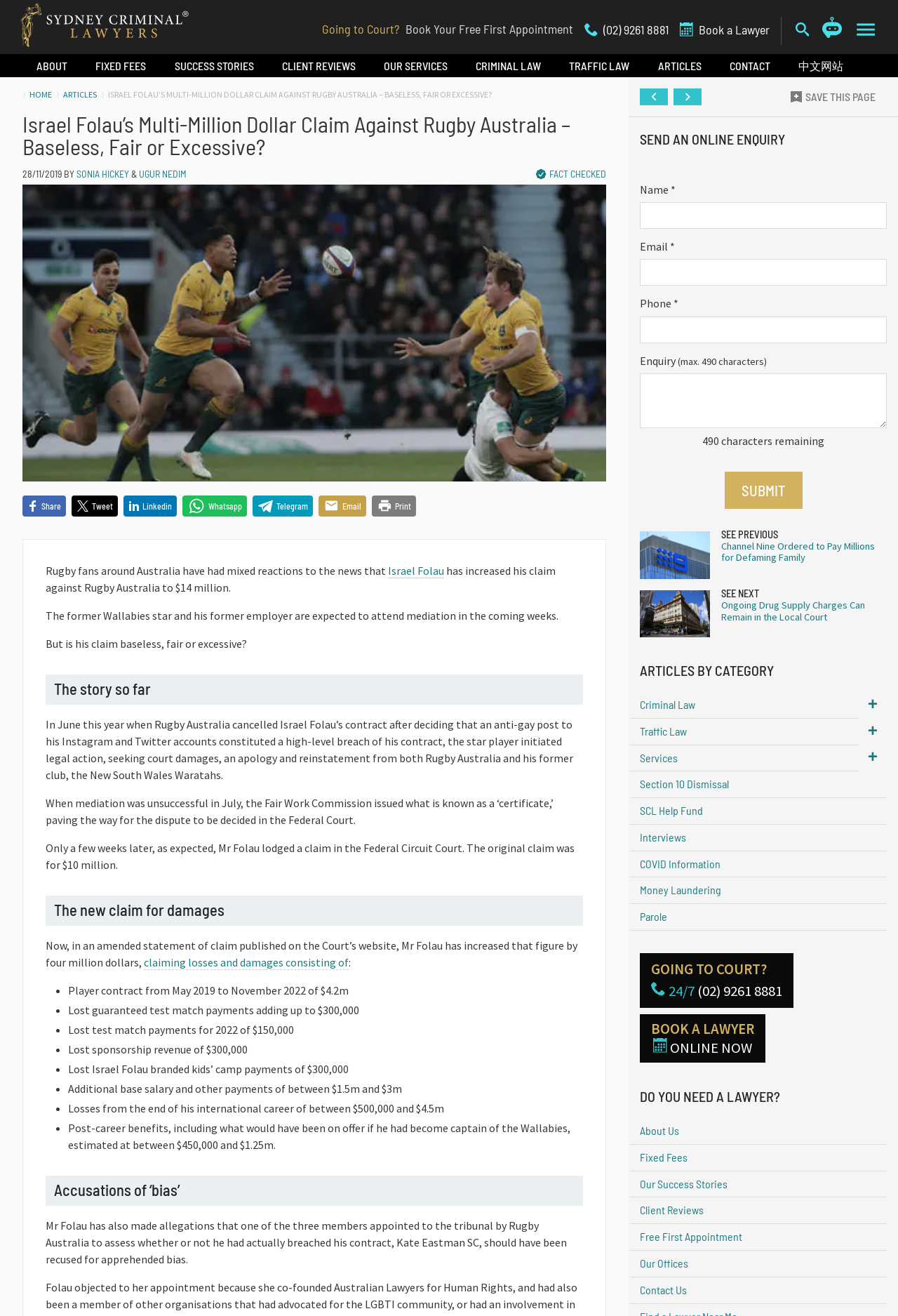Locate the bounding box coordinates of the area where you should click to accomplish the instruction: "Search".

[0.886, 0.017, 0.904, 0.03]